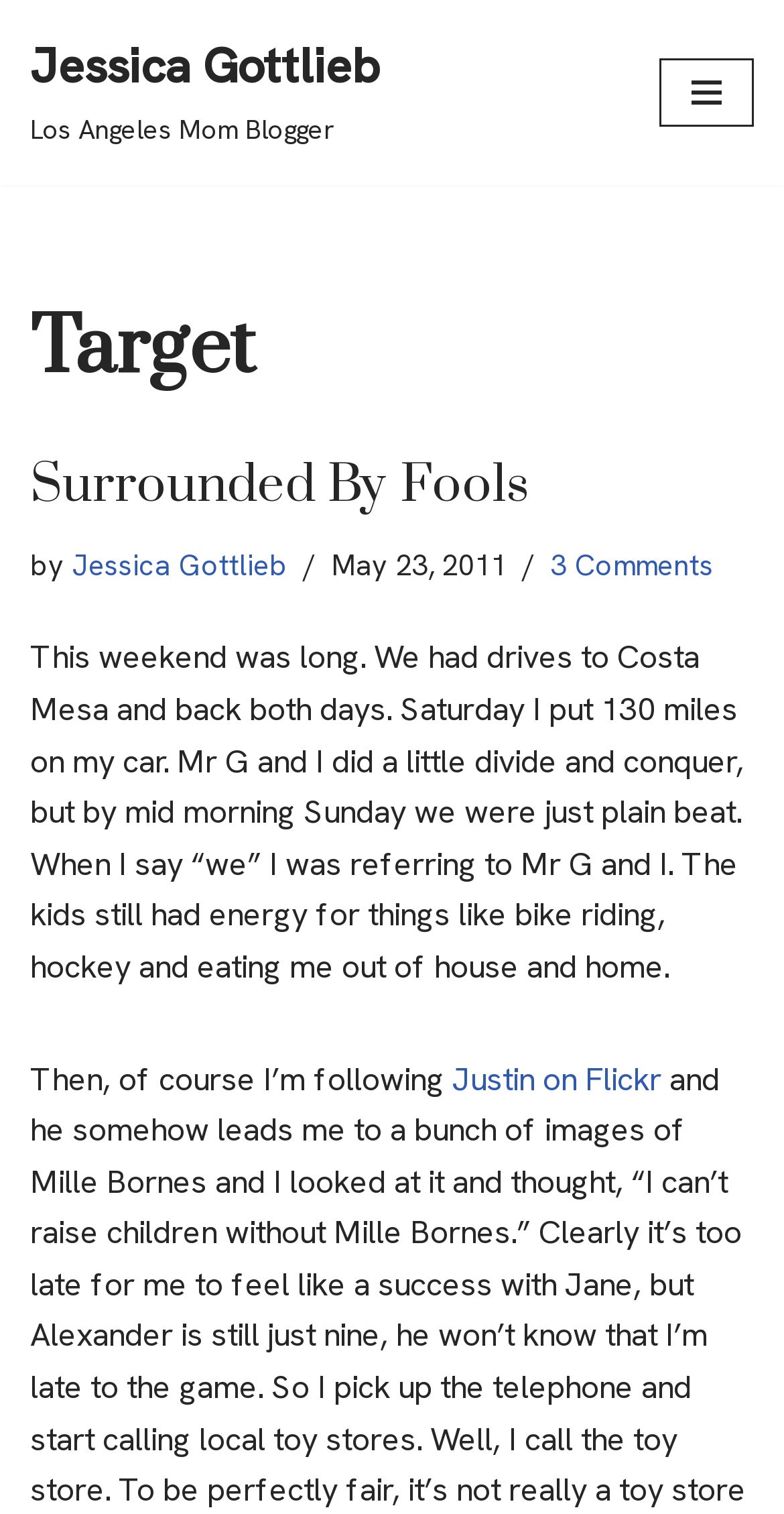Please provide a comprehensive answer to the question based on the screenshot: What is the date of the article?

The date of the article can be found in the time element which is part of the article's metadata, and it is specified as 'May 23, 2011'.